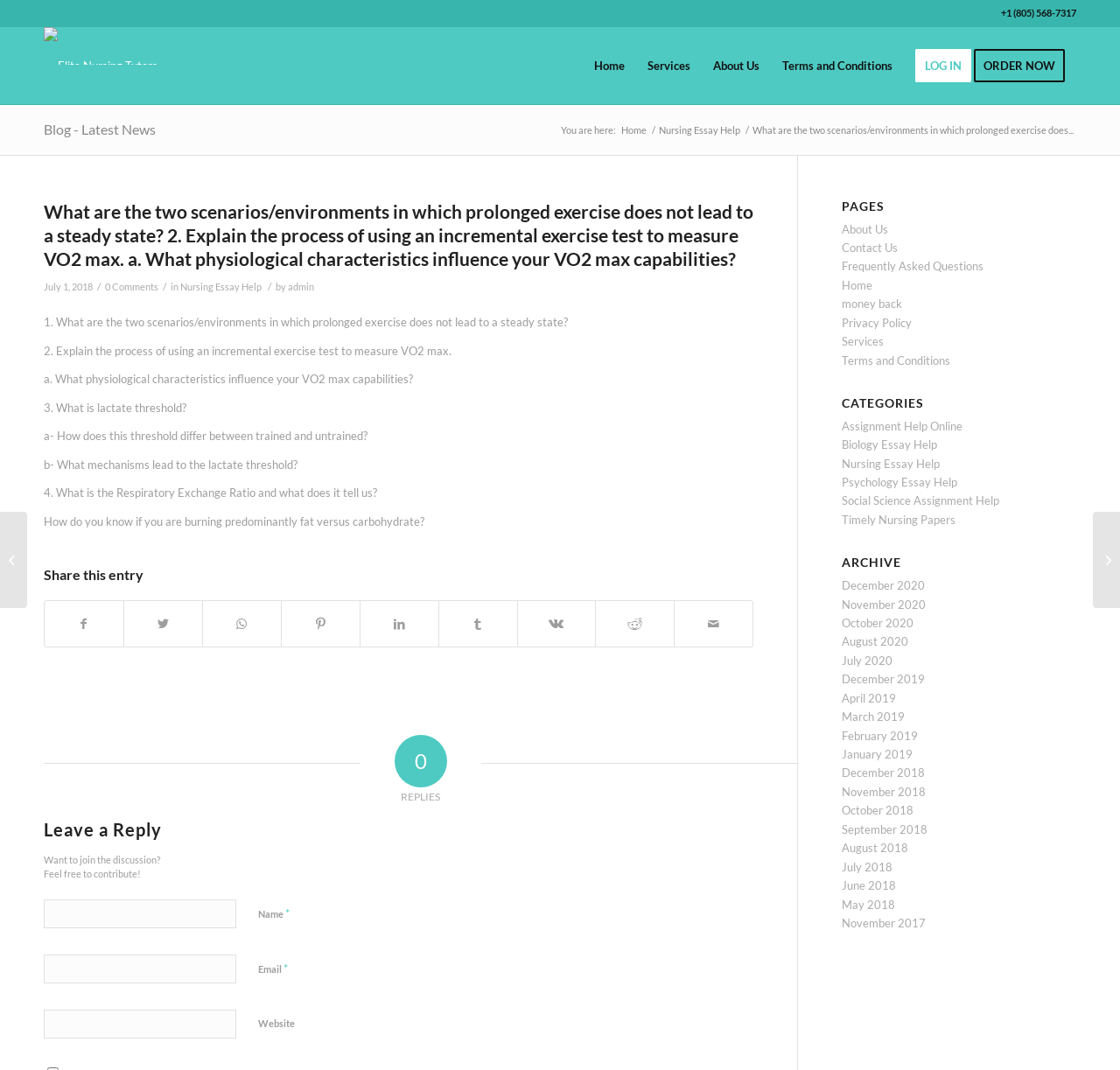Locate the bounding box coordinates of the element I should click to achieve the following instruction: "Click on the 'Elite Nursing Tutors' link".

[0.039, 0.025, 0.141, 0.097]